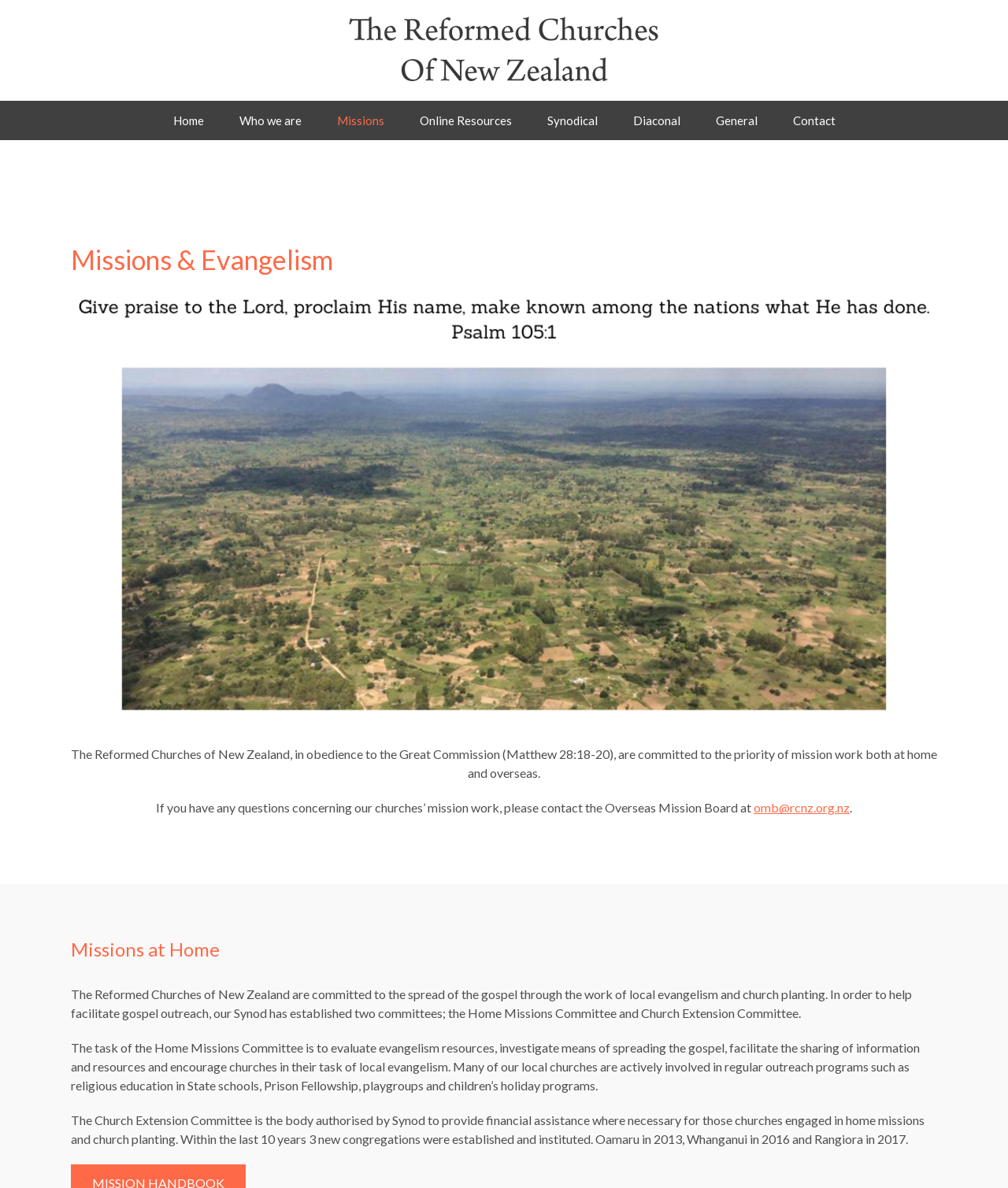What is the email address of the Overseas Mission Board?
Give a one-word or short-phrase answer derived from the screenshot.

omb@rcnz.org.nz